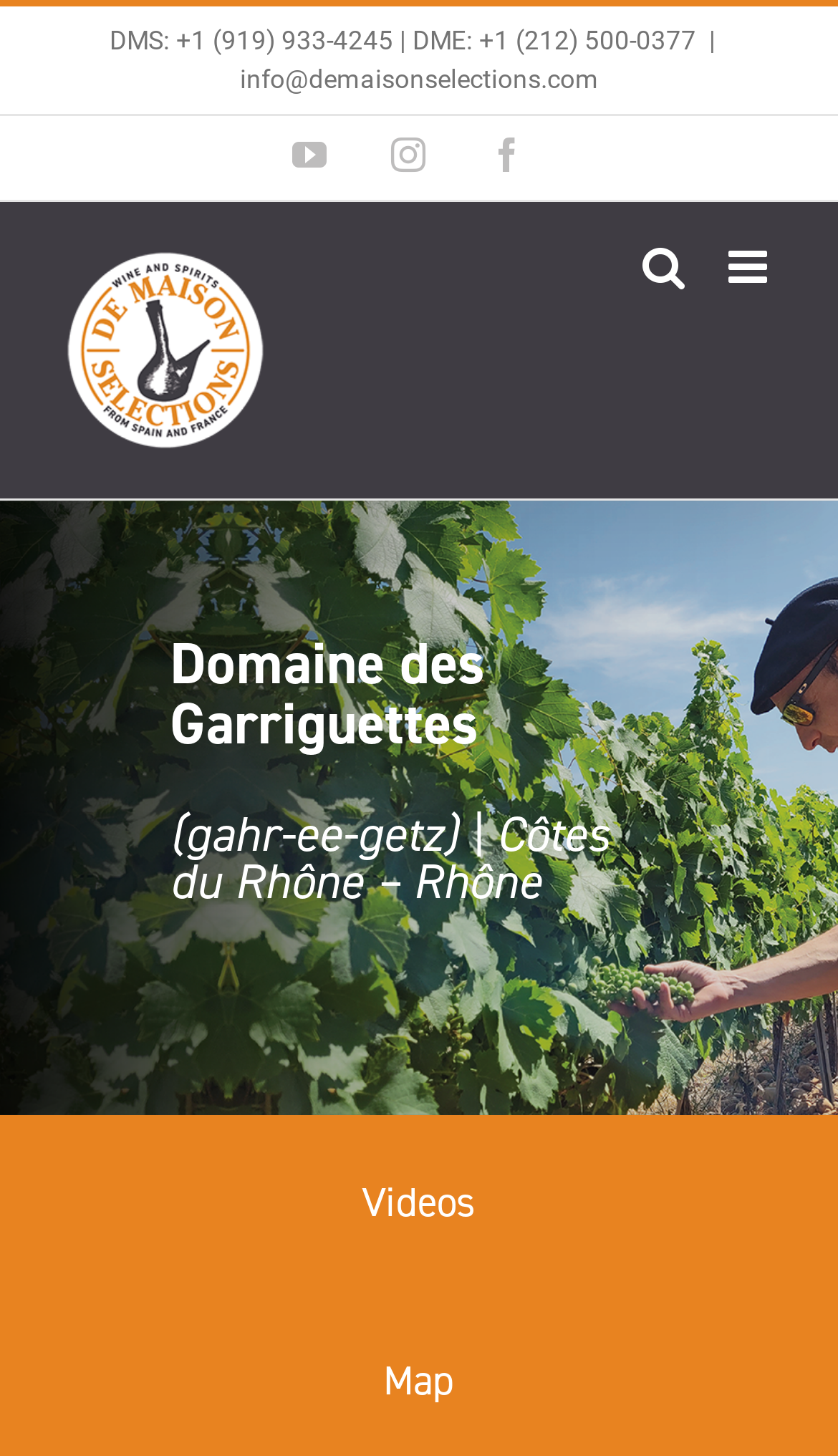Explain the webpage's design and content in an elaborate manner.

The webpage is about Domaine des Garriguettes, a winery located in Châteauneuf de Gadagne, 12 kilometers east of Avignon, in France's Southern Rhône Valley. 

At the top left of the page, there is a logo of De Maison Selections, accompanied by a phone number and an email address. To the right of the logo, there are three social media links: YouTube, Instagram, and Facebook. 

On the top right corner, there is a toggle button for the mobile menu and another toggle button for the mobile search. 

Below the top section, there is a main heading that reads "Domaine des Garriguettes" with a subtitle "(gahr-ee-getz) | Côtes du Rhône – Rhône". The subtitle contains a link to "Côtes du Rhône – Rhône". 

Under the main heading, there are three sections: "Videos", "Map", and an unlabelled section. The "Videos" section has a link to "Videos", and the "Map" section has a link to "Map". The unlabelled section is likely the main content of the webpage, but its details are not provided in the accessibility tree.